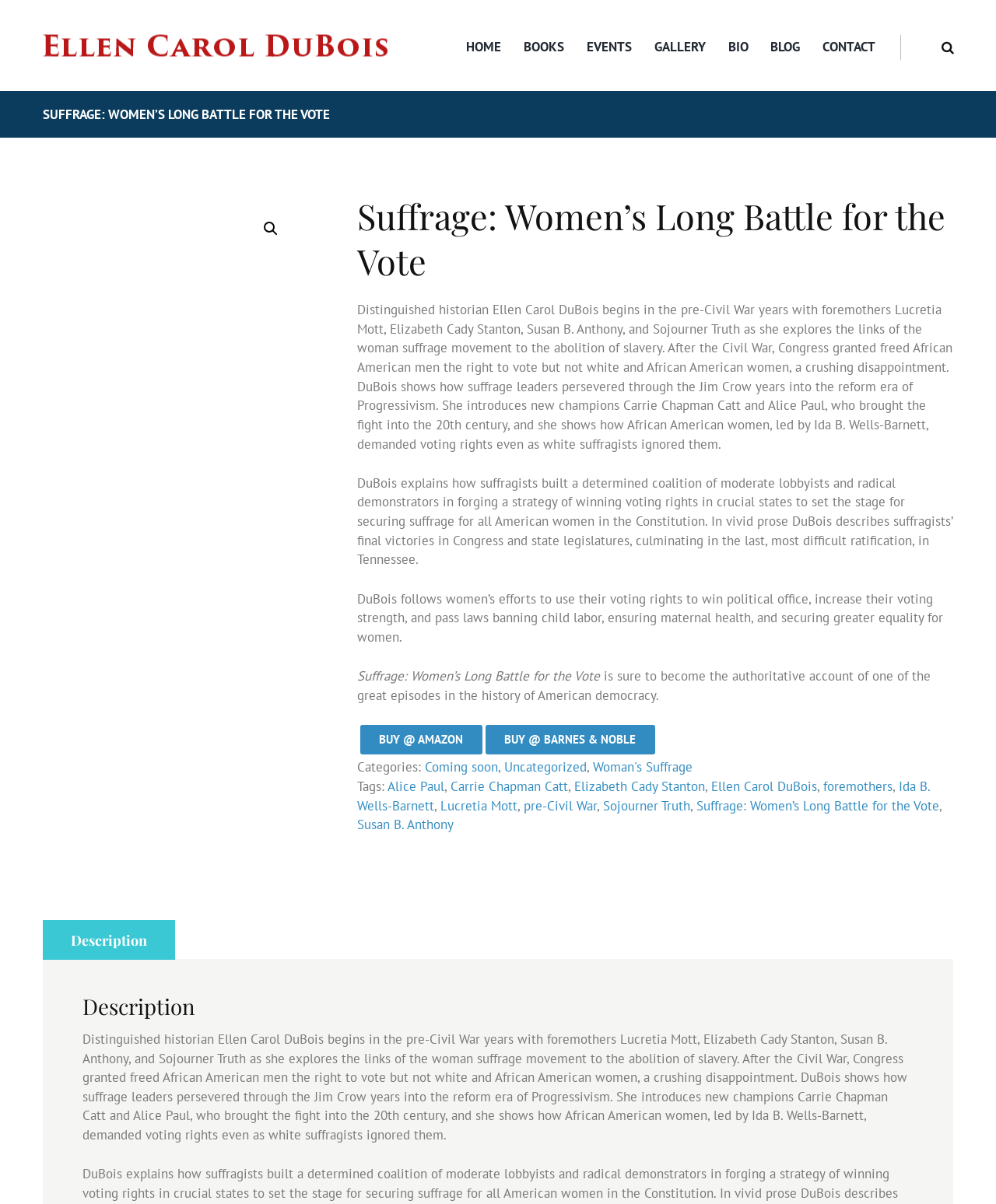Could you provide the bounding box coordinates for the portion of the screen to click to complete this instruction: "View the gallery"?

[0.657, 0.029, 0.708, 0.048]